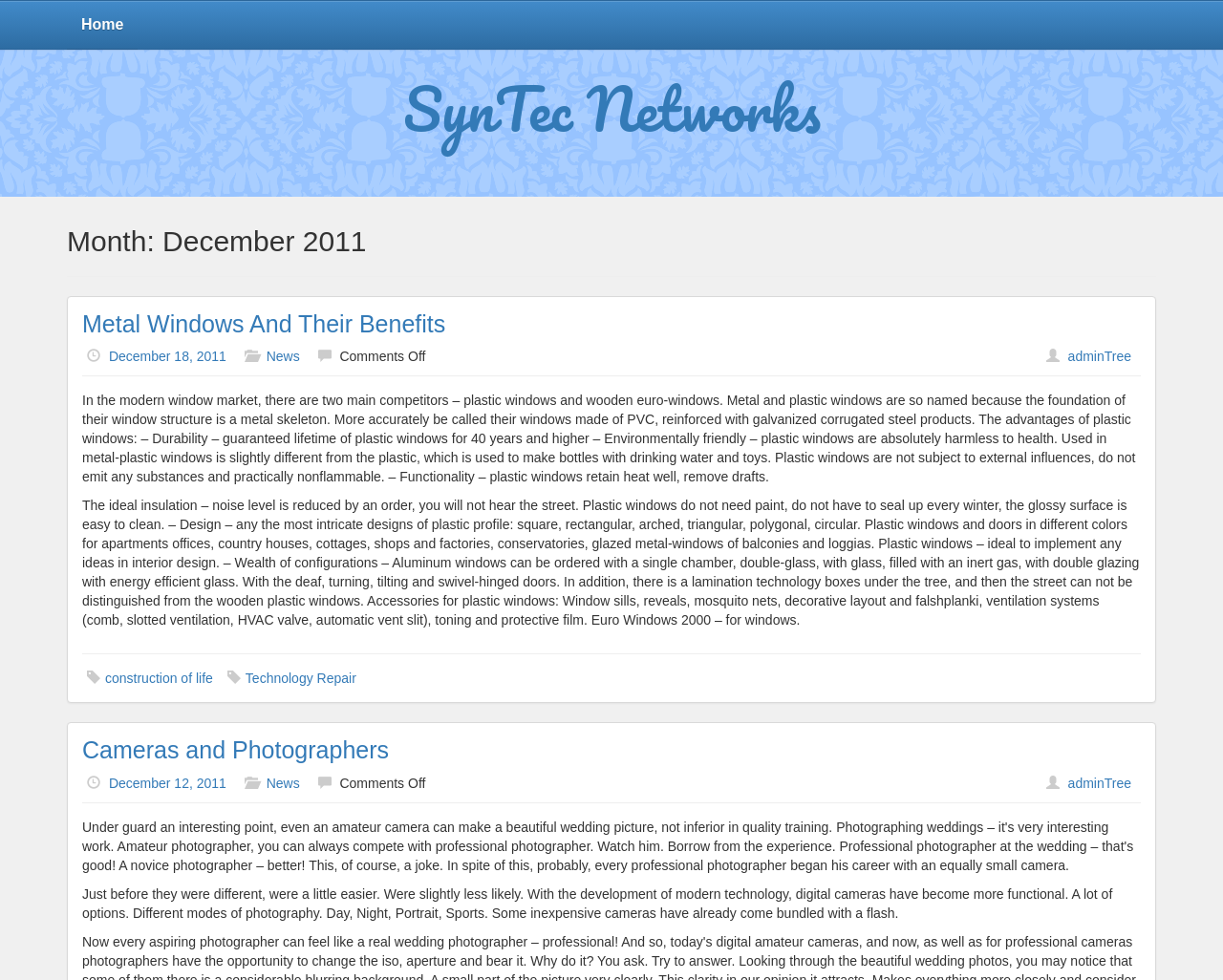Given the following UI element description: "Technology Repair", find the bounding box coordinates in the webpage screenshot.

[0.201, 0.684, 0.291, 0.7]